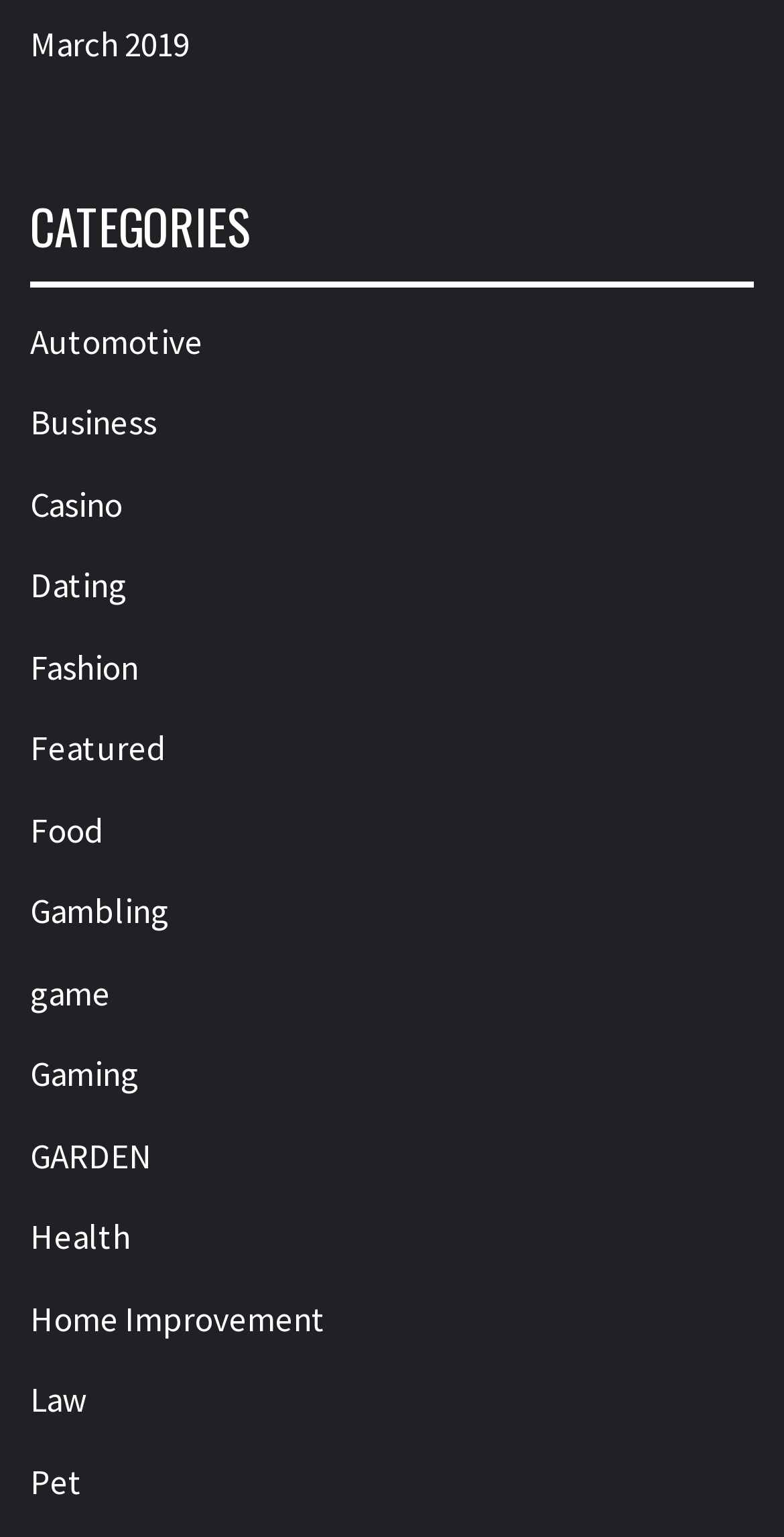Locate the bounding box coordinates of the item that should be clicked to fulfill the instruction: "visit Pet category".

[0.038, 0.95, 0.105, 0.979]